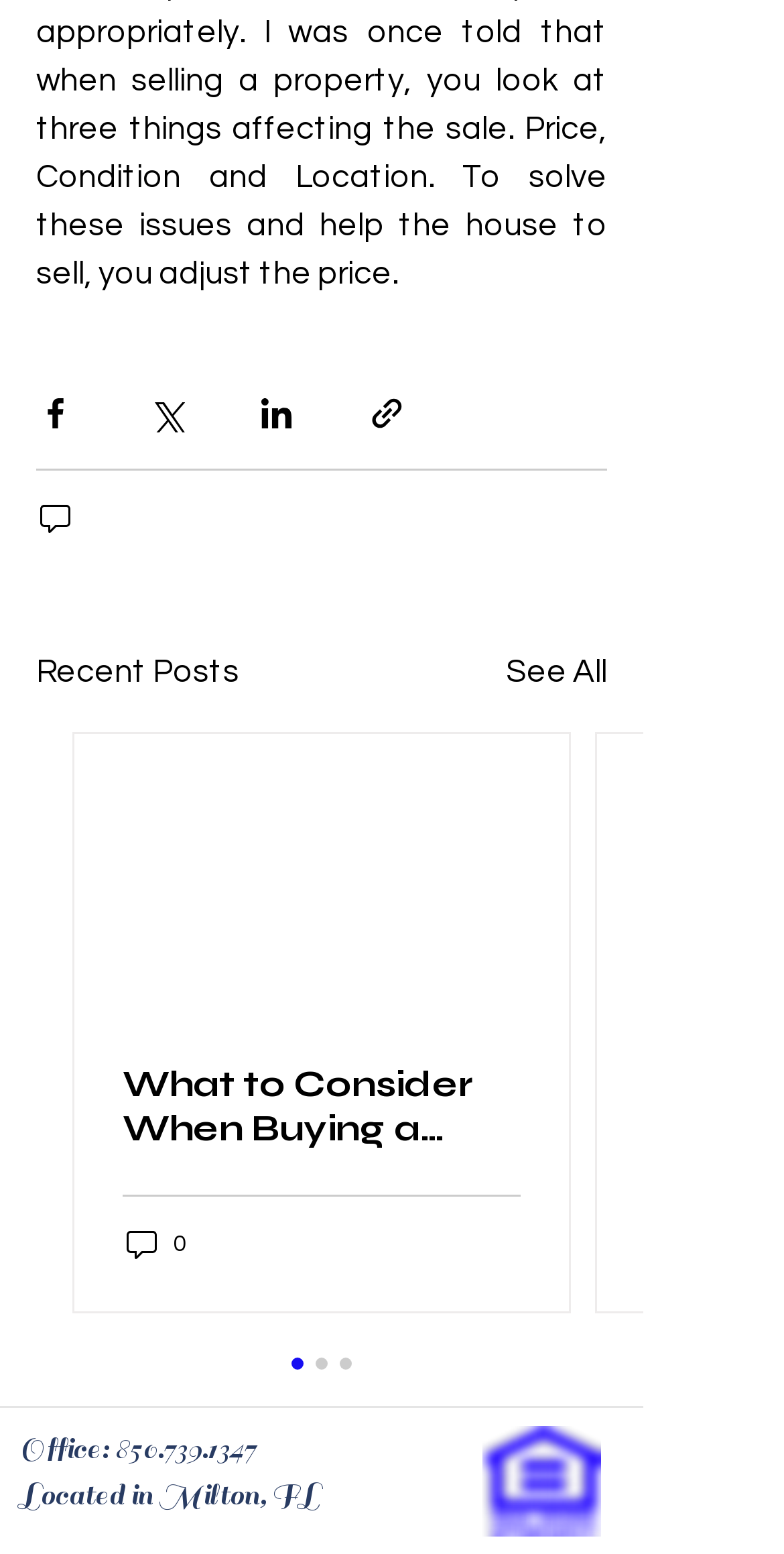Identify and provide the bounding box coordinates of the UI element described: "aria-label="0 comments"". The coordinates should be formatted as [left, top, right, bottom], with each number being a float between 0 and 1.

[0.046, 0.322, 0.1, 0.346]